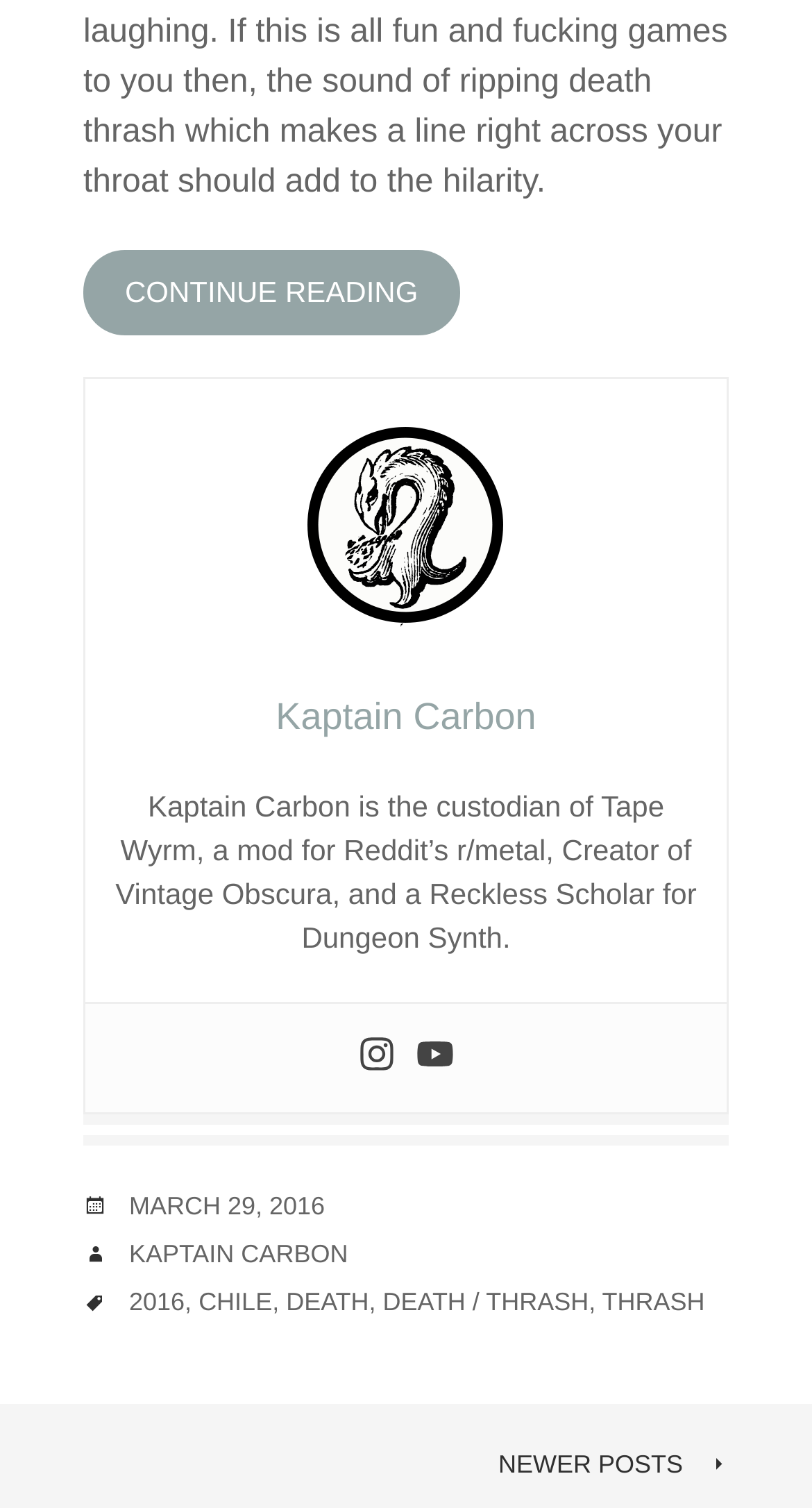Locate the bounding box coordinates of the clickable area to execute the instruction: "Read the post from MARCH 29, 2016". Provide the coordinates as four float numbers between 0 and 1, represented as [left, top, right, bottom].

[0.159, 0.791, 0.4, 0.81]